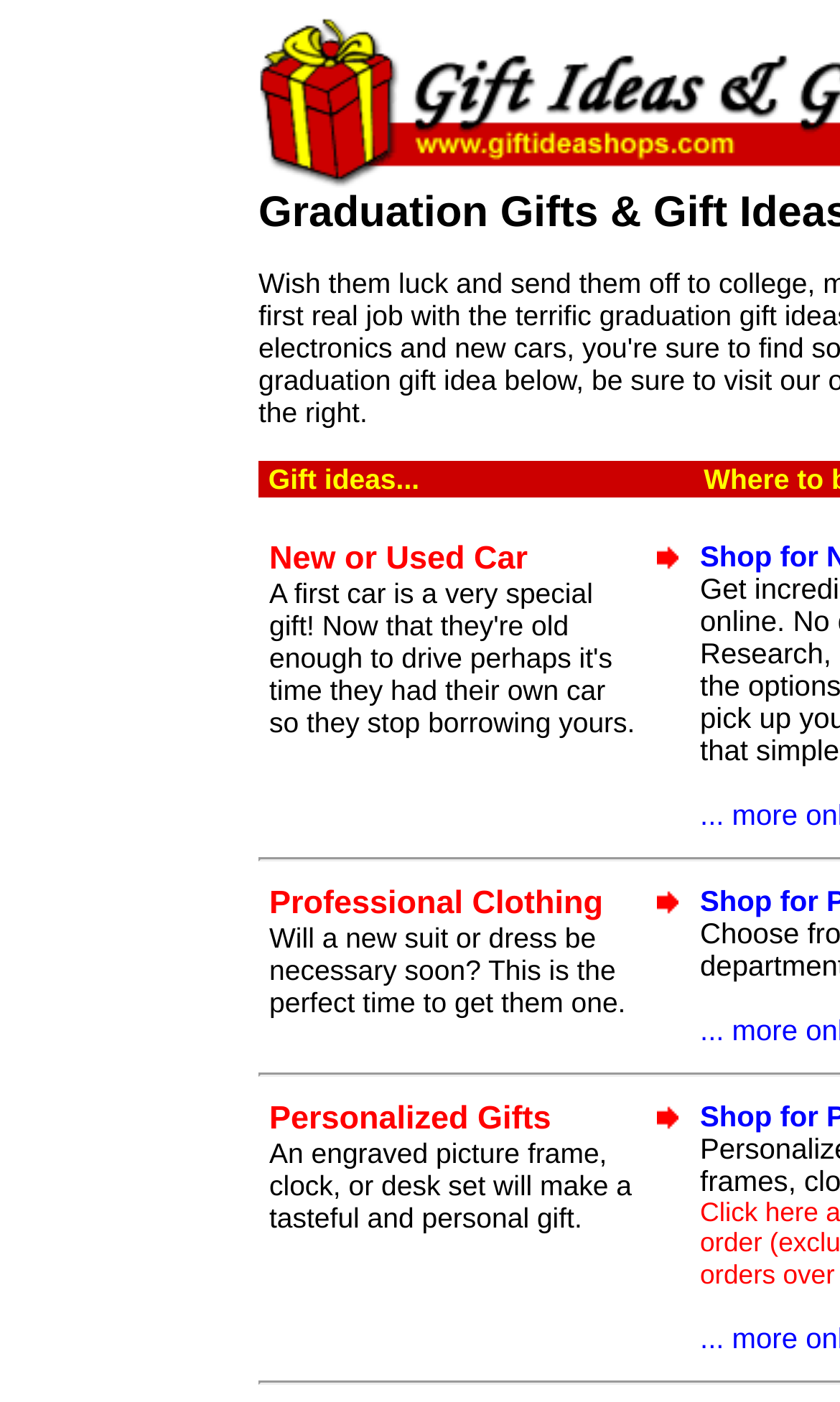What is the focus of the webpage?
Identify the answer in the screenshot and reply with a single word or phrase.

Graduation Gift Ideas